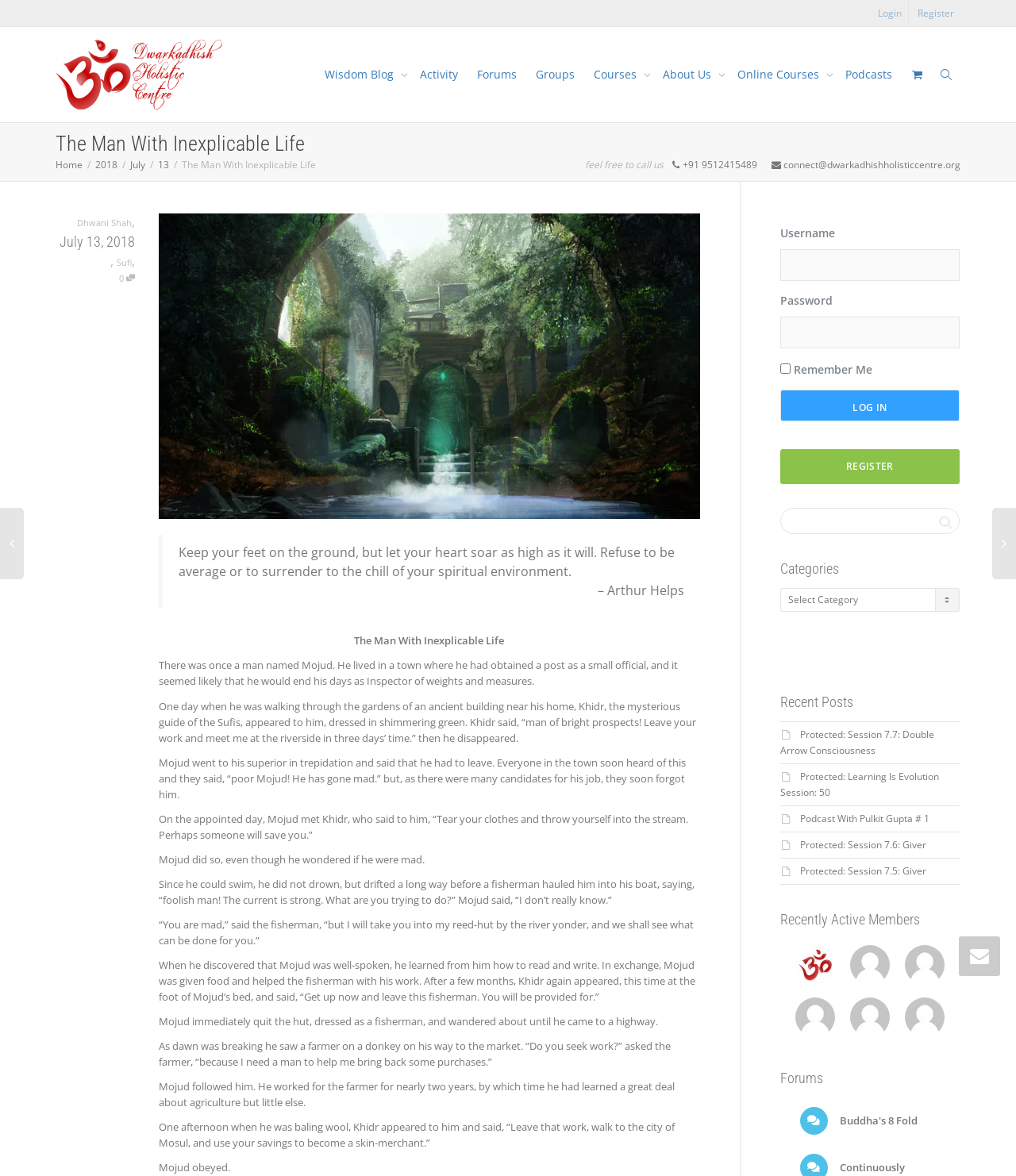Specify the bounding box coordinates of the element's region that should be clicked to achieve the following instruction: "View the profile of Dhwani Shah". The bounding box coordinates consist of four float numbers between 0 and 1, in the format [left, top, right, bottom].

[0.783, 0.814, 0.822, 0.825]